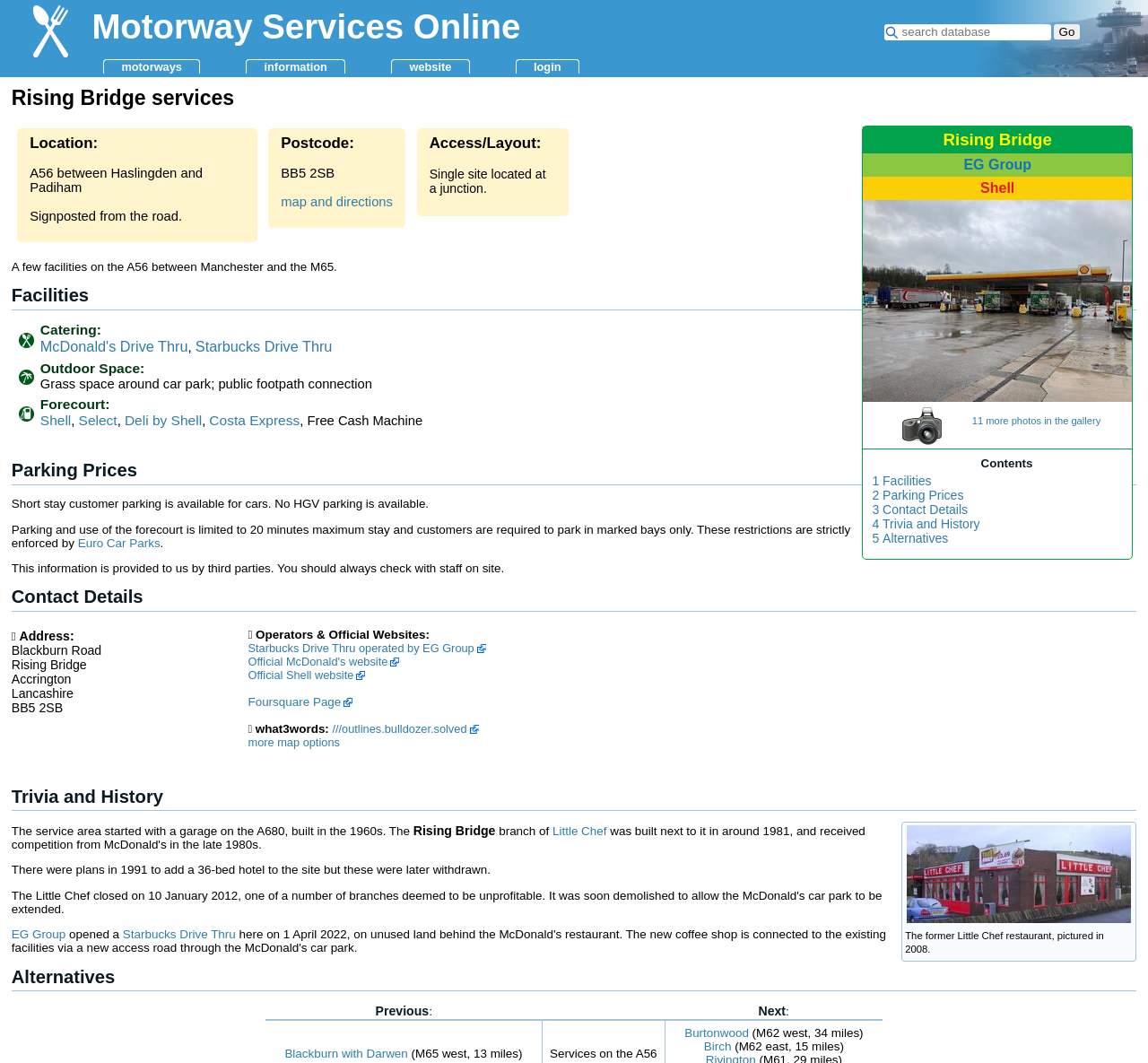Who operates the Starbucks Drive Thru at Rising Bridge services?
Based on the image, give a concise answer in the form of a single word or short phrase.

EG Group